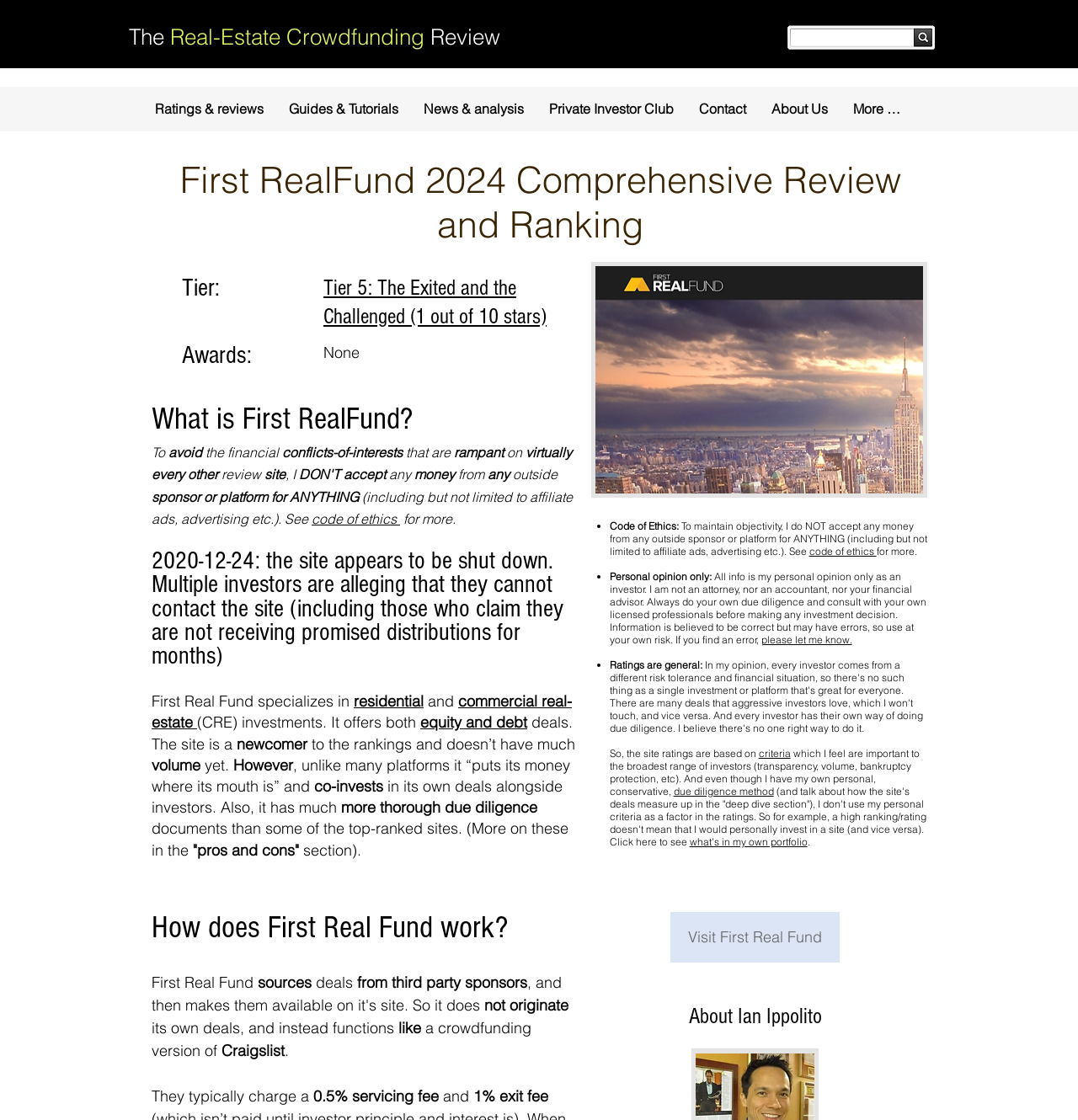Identify the bounding box coordinates of the area you need to click to perform the following instruction: "Read about Tier 5: The Exited and the Challenged".

[0.3, 0.244, 0.534, 0.295]